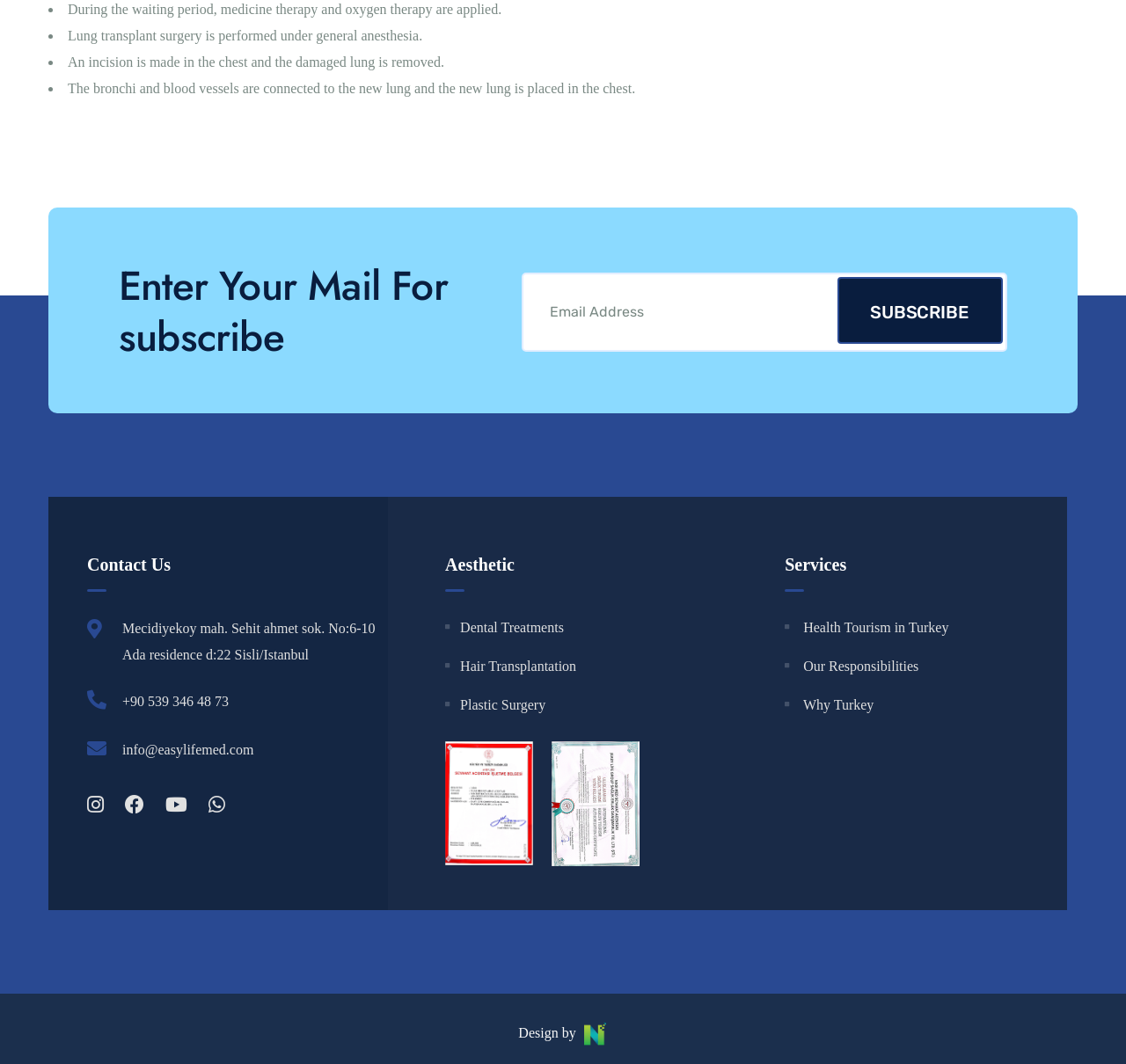What is the address of the Easy Life Med office?
Provide a comprehensive and detailed answer to the question.

The address is provided in the contact information section of the webpage, specifically in the text 'Mecidiyekoy mah. Sehit ahmet sok. No:6-10 Ada residence d:22 Sisli/Istanbul'.